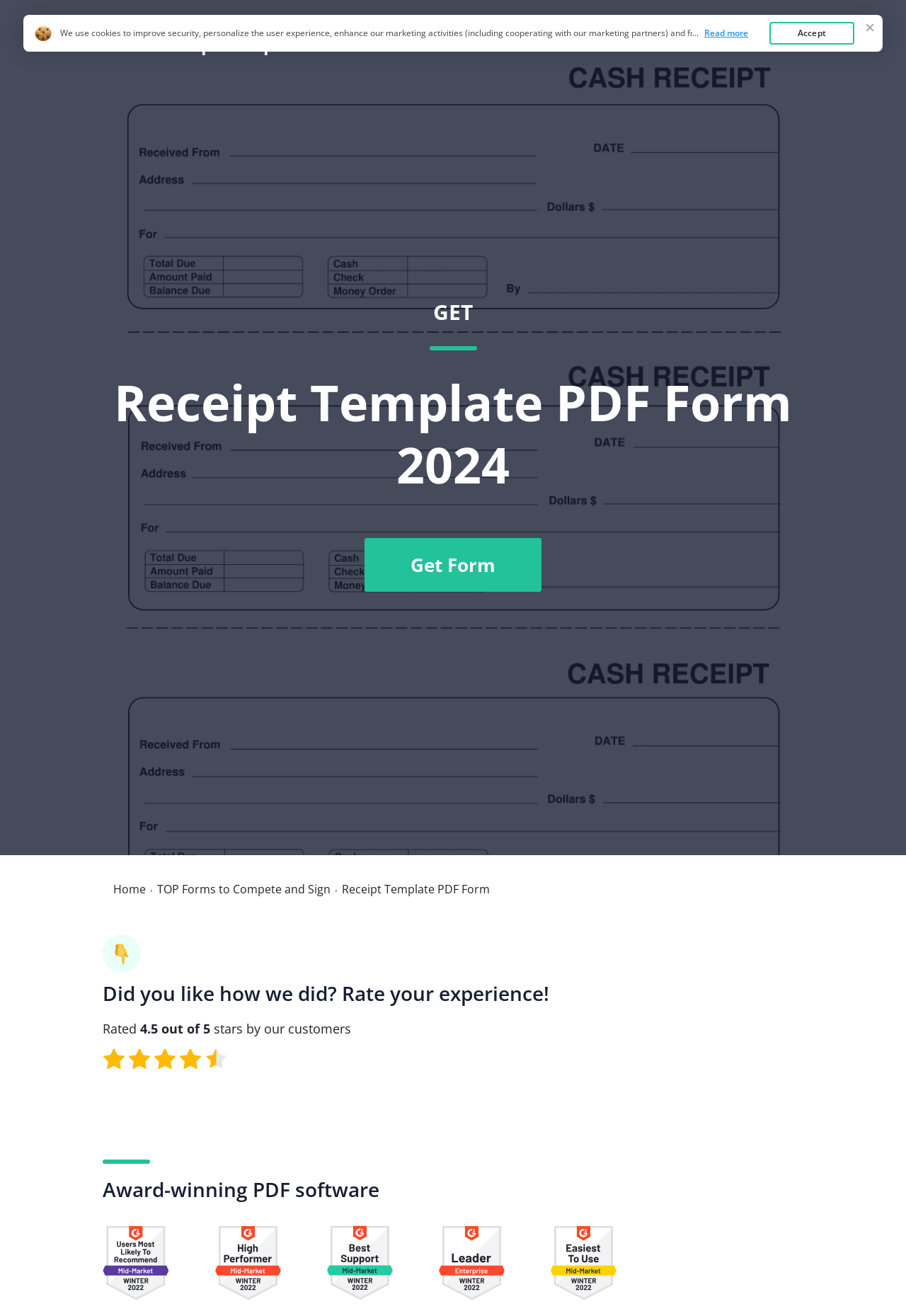Using the image as a reference, answer the following question in as much detail as possible:
What is the name of the link at the top right corner?

The link at the top right corner can be found by examining the bounding box coordinates of the link elements. The link with coordinates [0.819, 0.028, 0.883, 0.04] is located at the top right corner and has the text 'Top Forms'.